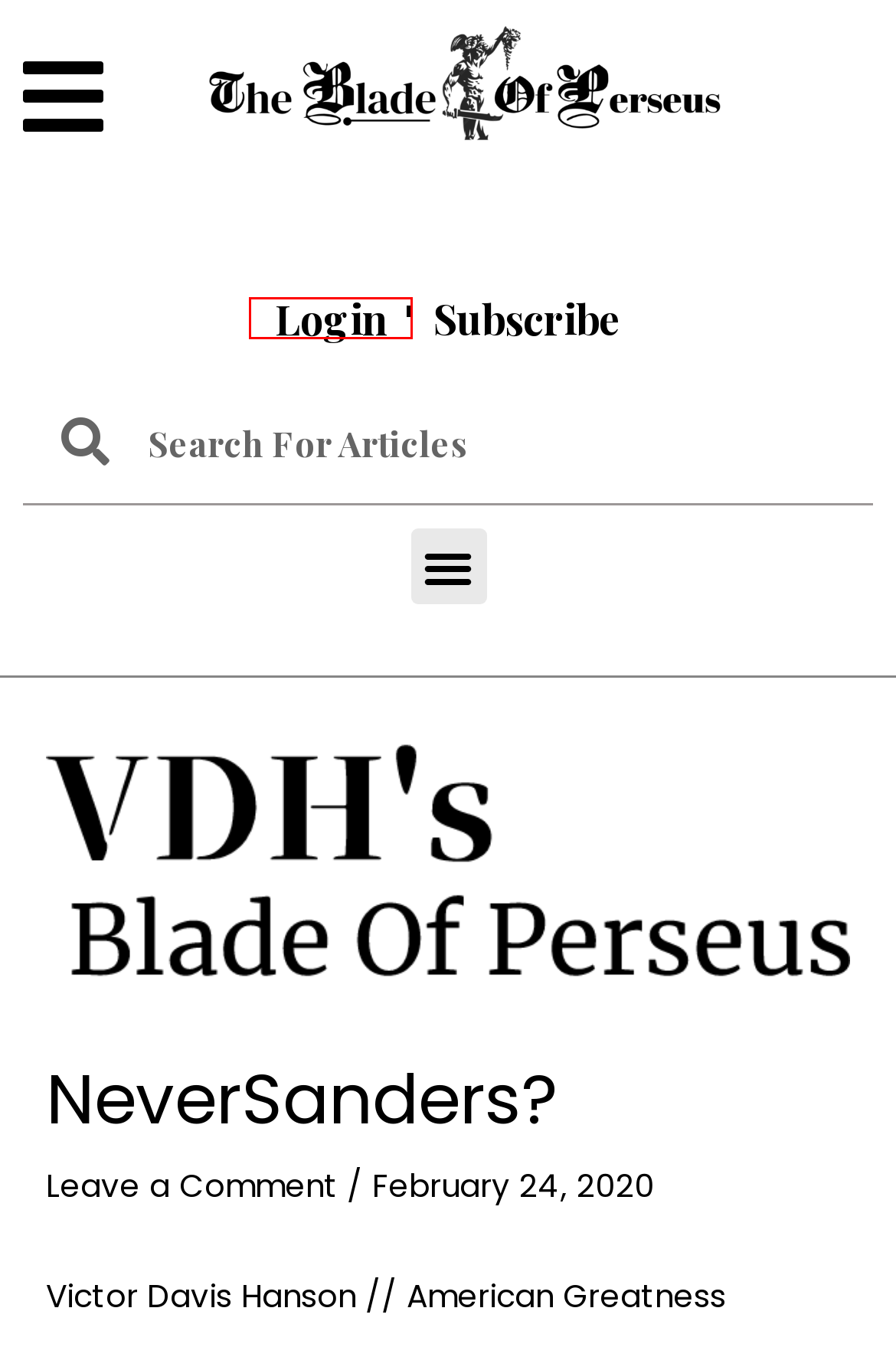Look at the screenshot of a webpage with a red bounding box and select the webpage description that best corresponds to the new page after clicking the element in the red box. Here are the options:
A. The Nightmares and the Realities of Never Trump - VDH’s Blade of Perseus
B. Member Login - VDH’s Blade of Perseus
C. Biography - VDH’s Blade of Perseus
D. ‘Gray Matter’–Deficient Americans - VDH’s Blade of Perseus
E. The End of Everything by Victor Davis Hanson | Hachette Book Group
F. Is Trump an Island? - VDH’s Blade of Perseus
G. Subscription Plan - VDH’s Blade of Perseus
H. Trump’s Circular Firing Squad - VDH’s Blade of Perseus

B